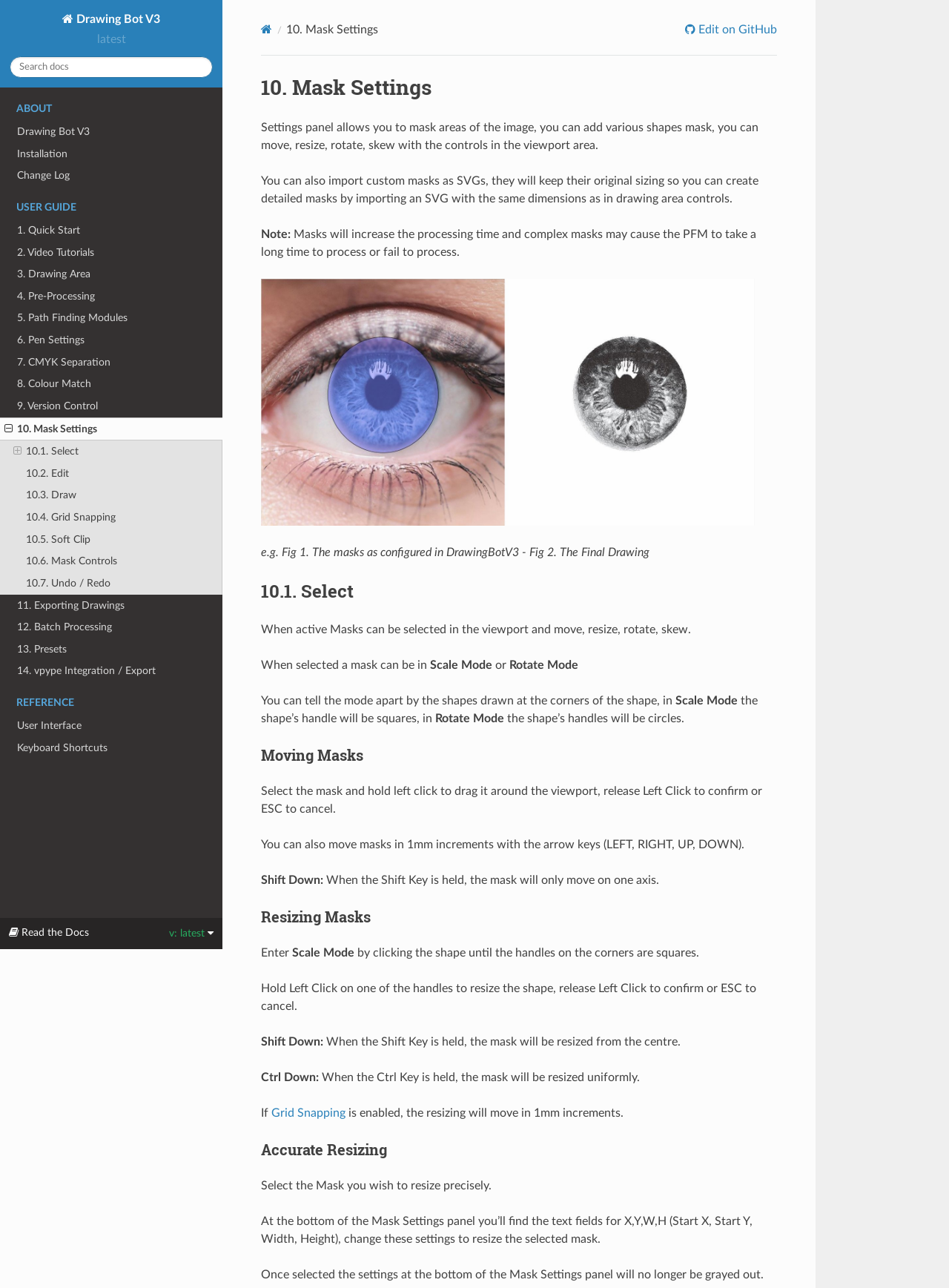Predict the bounding box for the UI component with the following description: "Business".

None